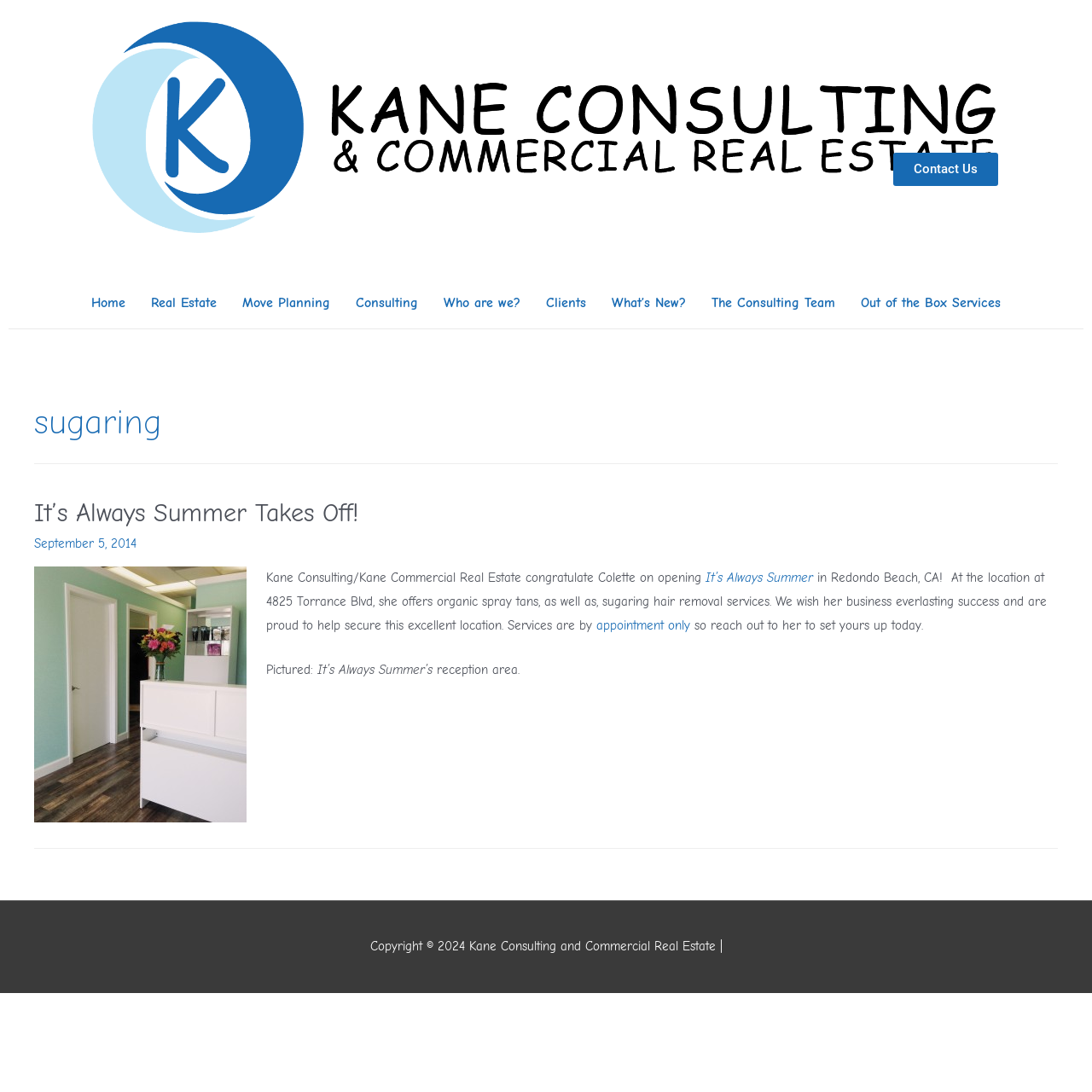Bounding box coordinates must be specified in the format (top-left x, top-left y, bottom-right x, bottom-right y). All values should be floating point numbers between 0 and 1. What are the bounding box coordinates of the UI element described as: Christmas Piano

None